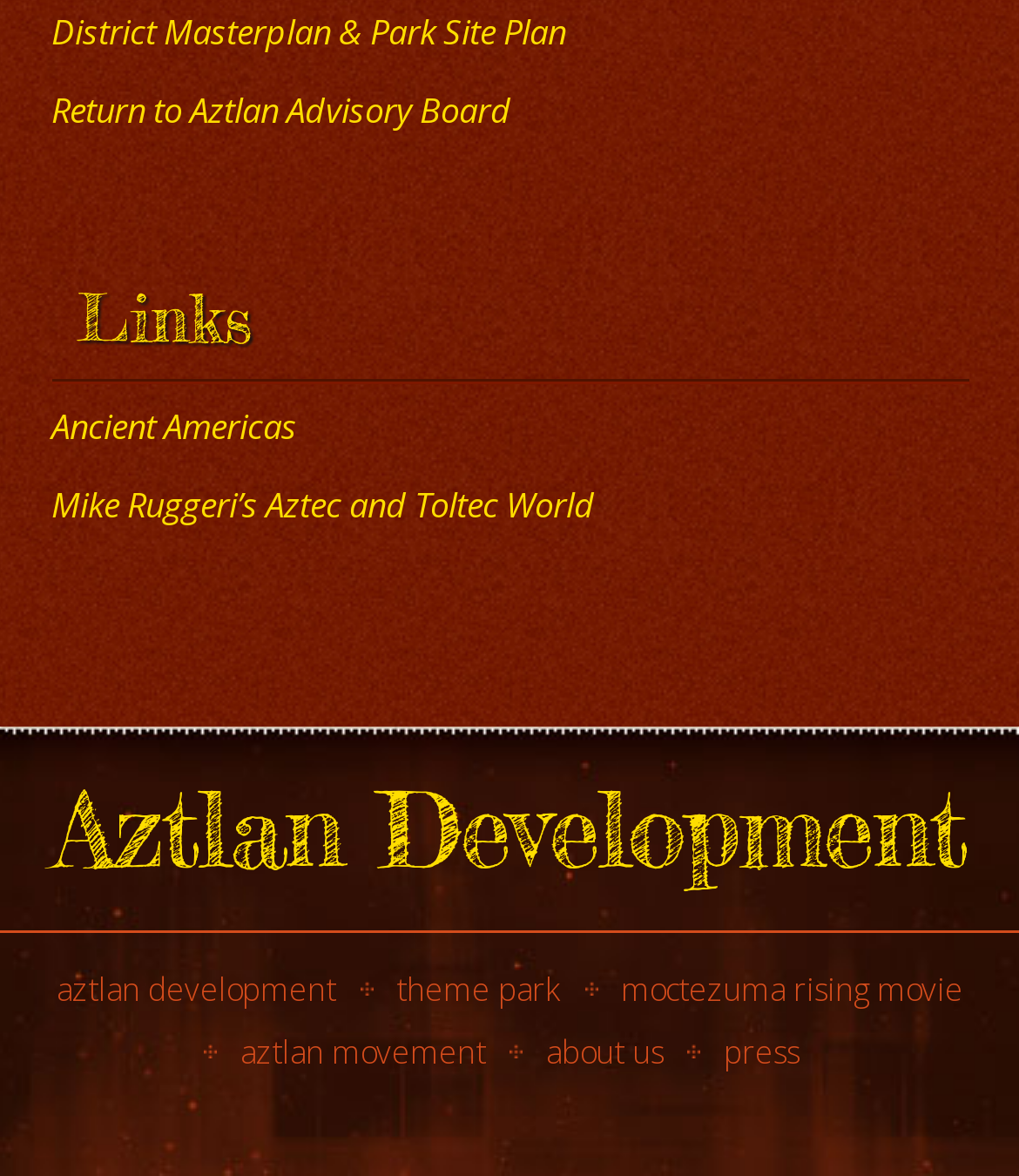How many links are related to Aztlan on this webpage?
Look at the image and answer the question with a single word or phrase.

At least 3